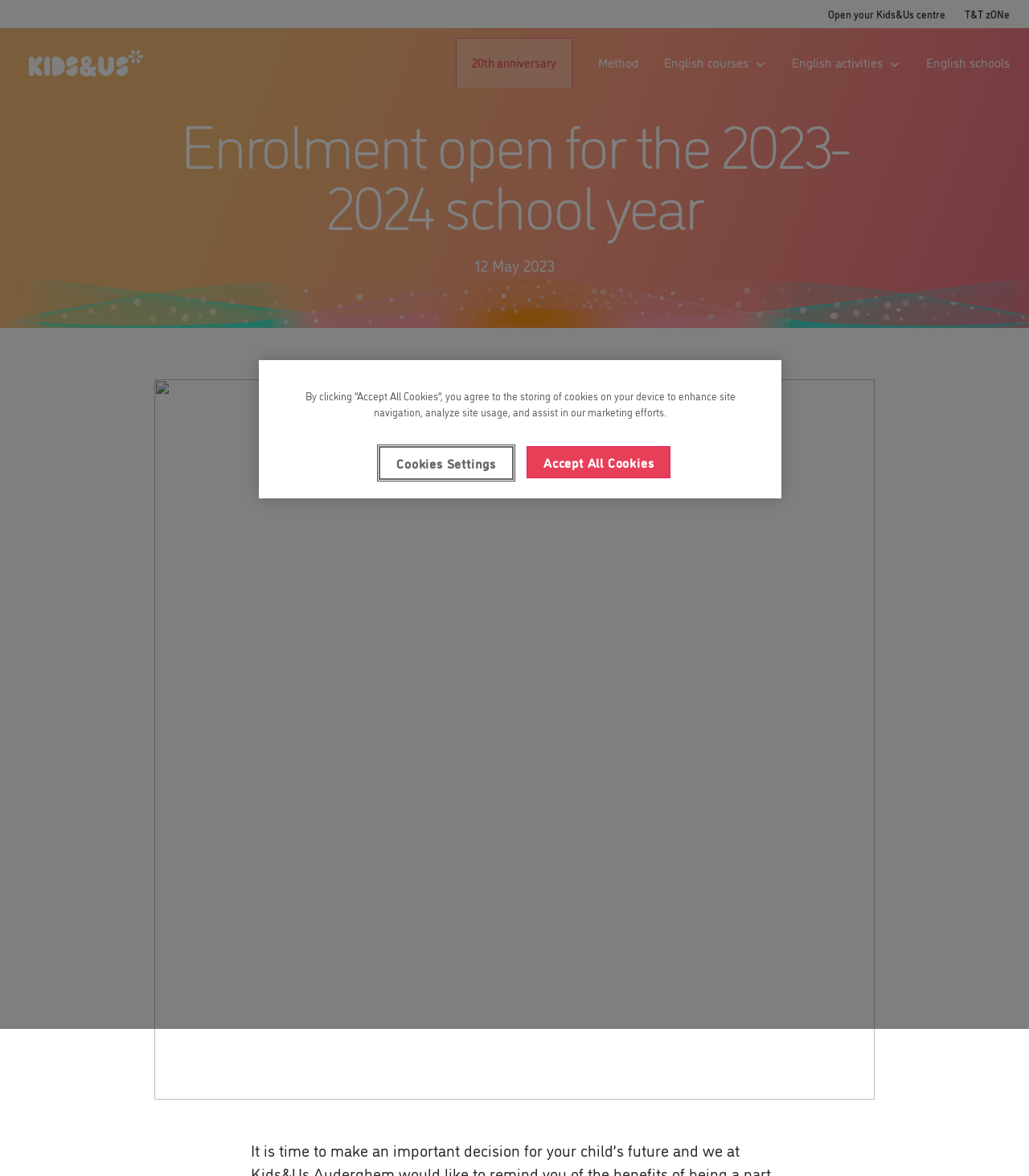What type of courses are mentioned on the webpage?
Answer the question with detailed information derived from the image.

The webpage mentions English courses, which is a button element located on the top section of the webpage, along with other options such as English activities and English schools.